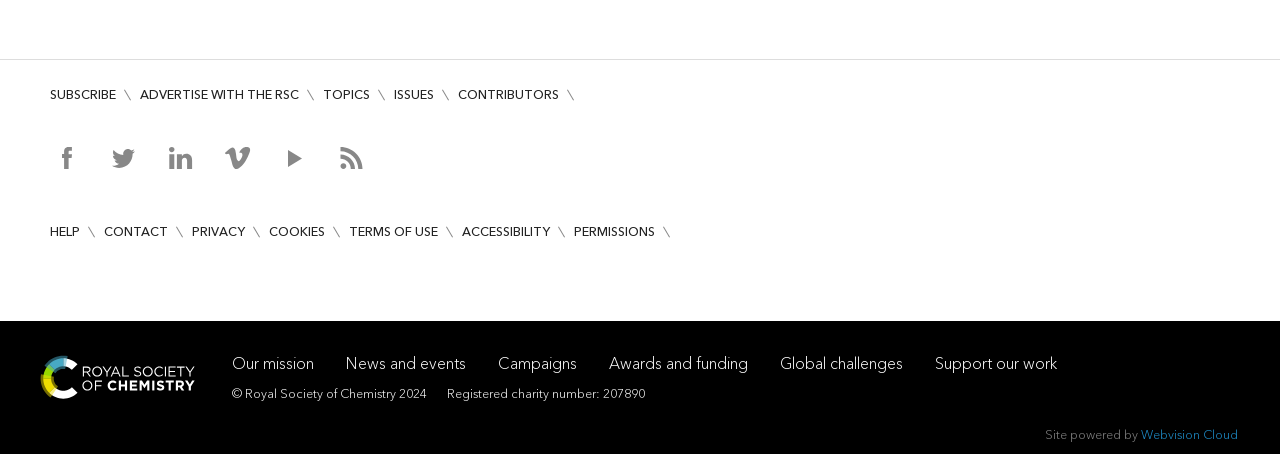Please find the bounding box coordinates of the element's region to be clicked to carry out this instruction: "Subscribe to the newsletter".

[0.039, 0.191, 0.091, 0.224]